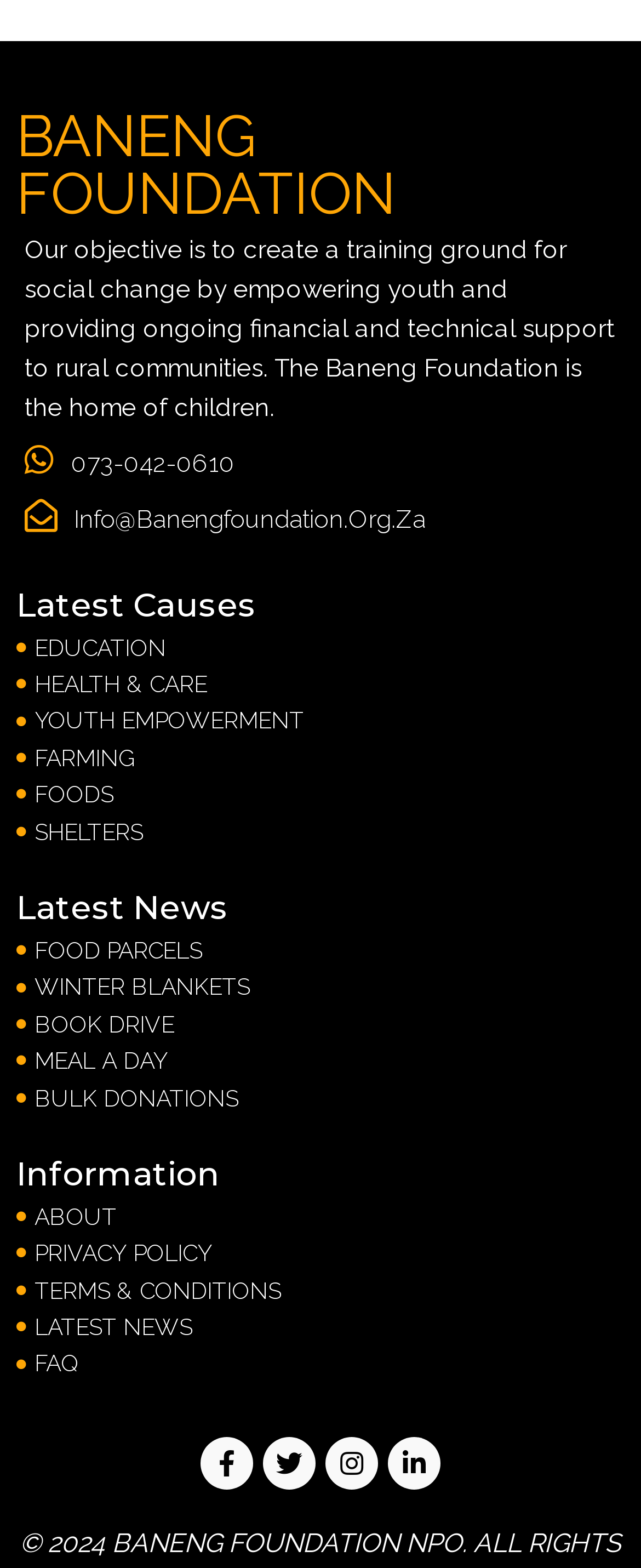Provide a short answer using a single word or phrase for the following question: 
How many news items are listed on the webpage?

6